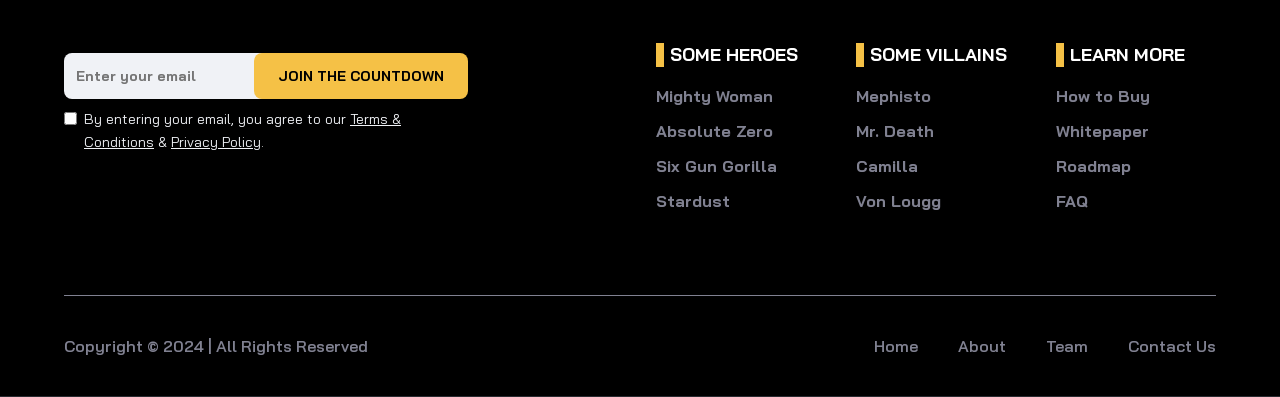Please locate the bounding box coordinates of the element that should be clicked to complete the given instruction: "Check the terms and conditions checkbox".

[0.05, 0.283, 0.06, 0.316]